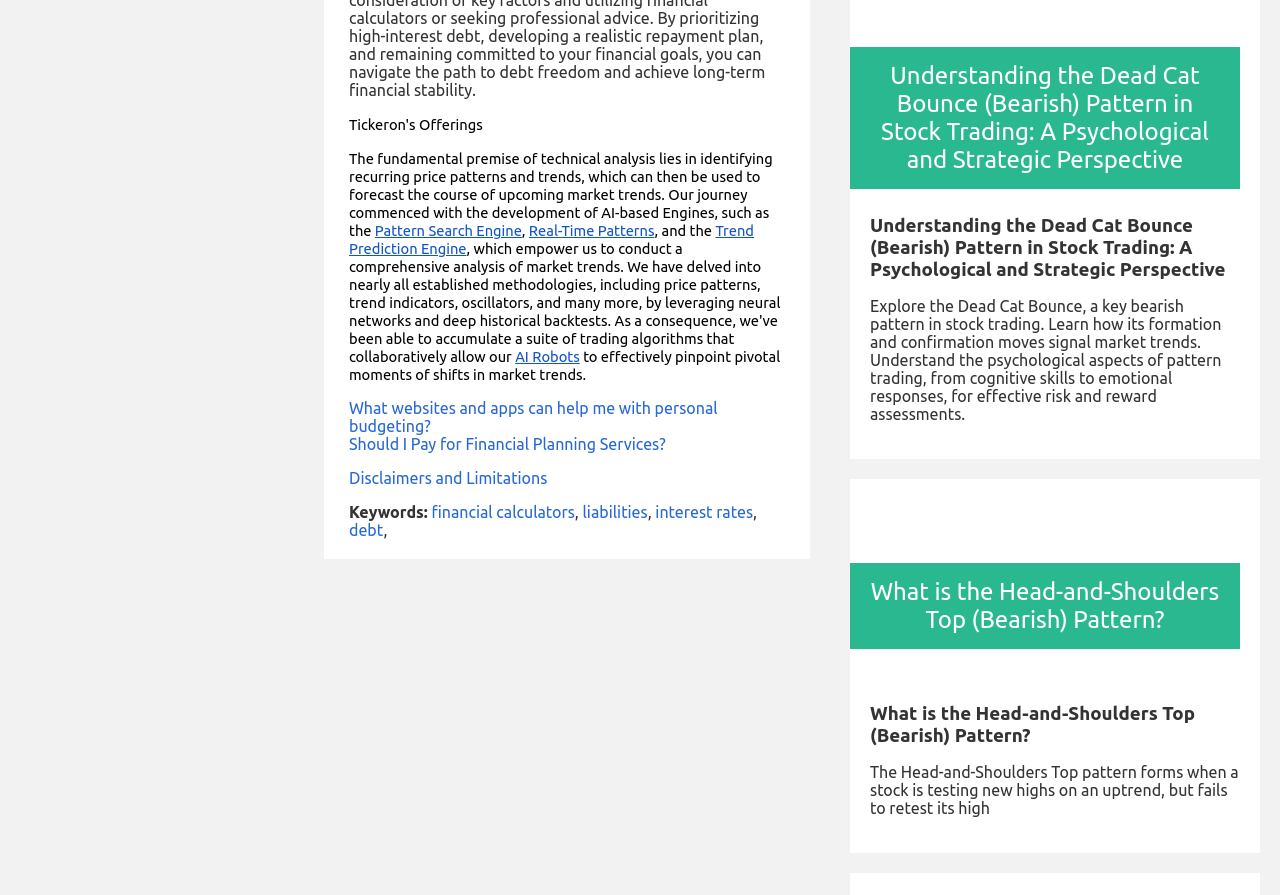Please identify the bounding box coordinates of the region to click in order to complete the task: "Learn about Retirement". The coordinates must be four float numbers between 0 and 1, specified as [left, top, right, bottom].

[0.016, 0.097, 0.08, 0.117]